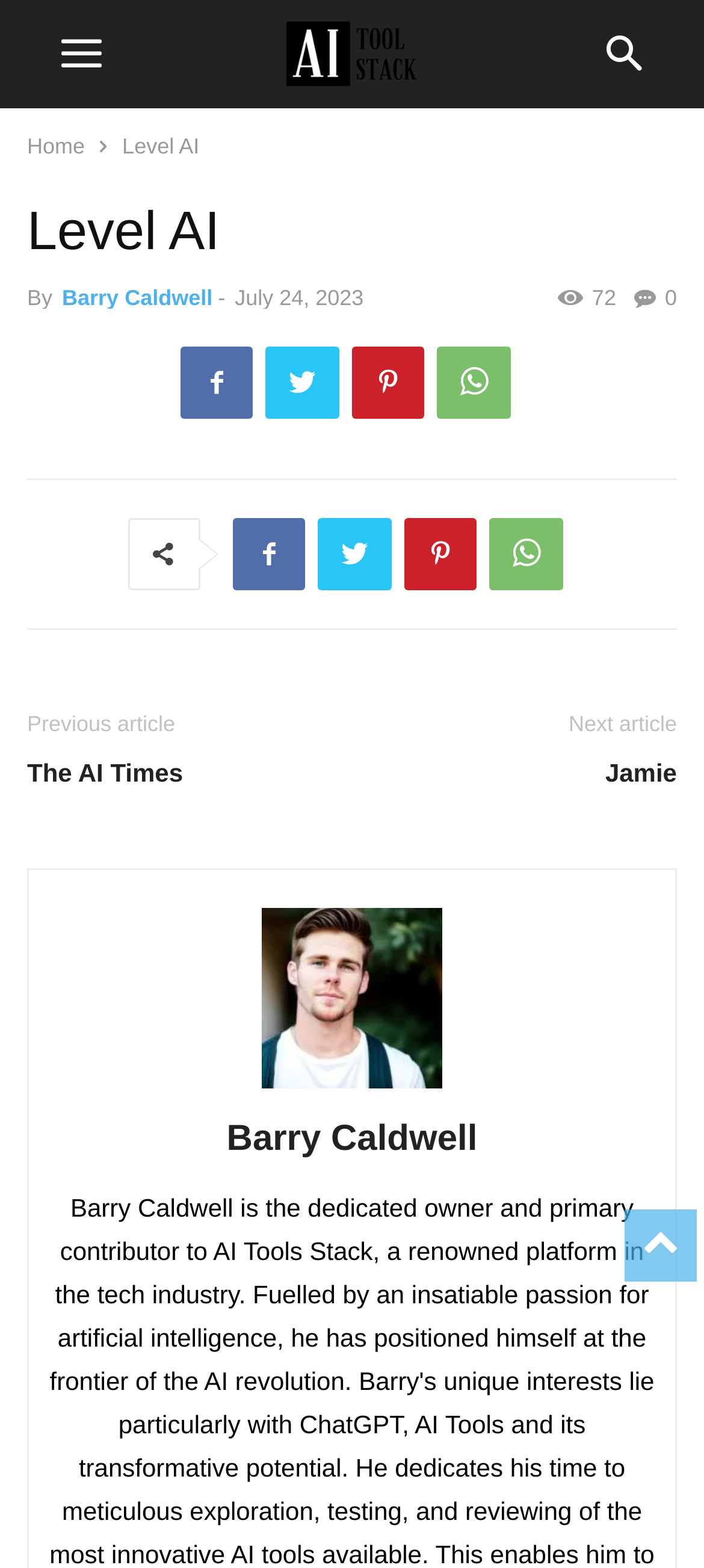Please locate the bounding box coordinates of the element that should be clicked to complete the given instruction: "View Barry Caldwell's profile".

[0.286, 0.182, 0.302, 0.198]